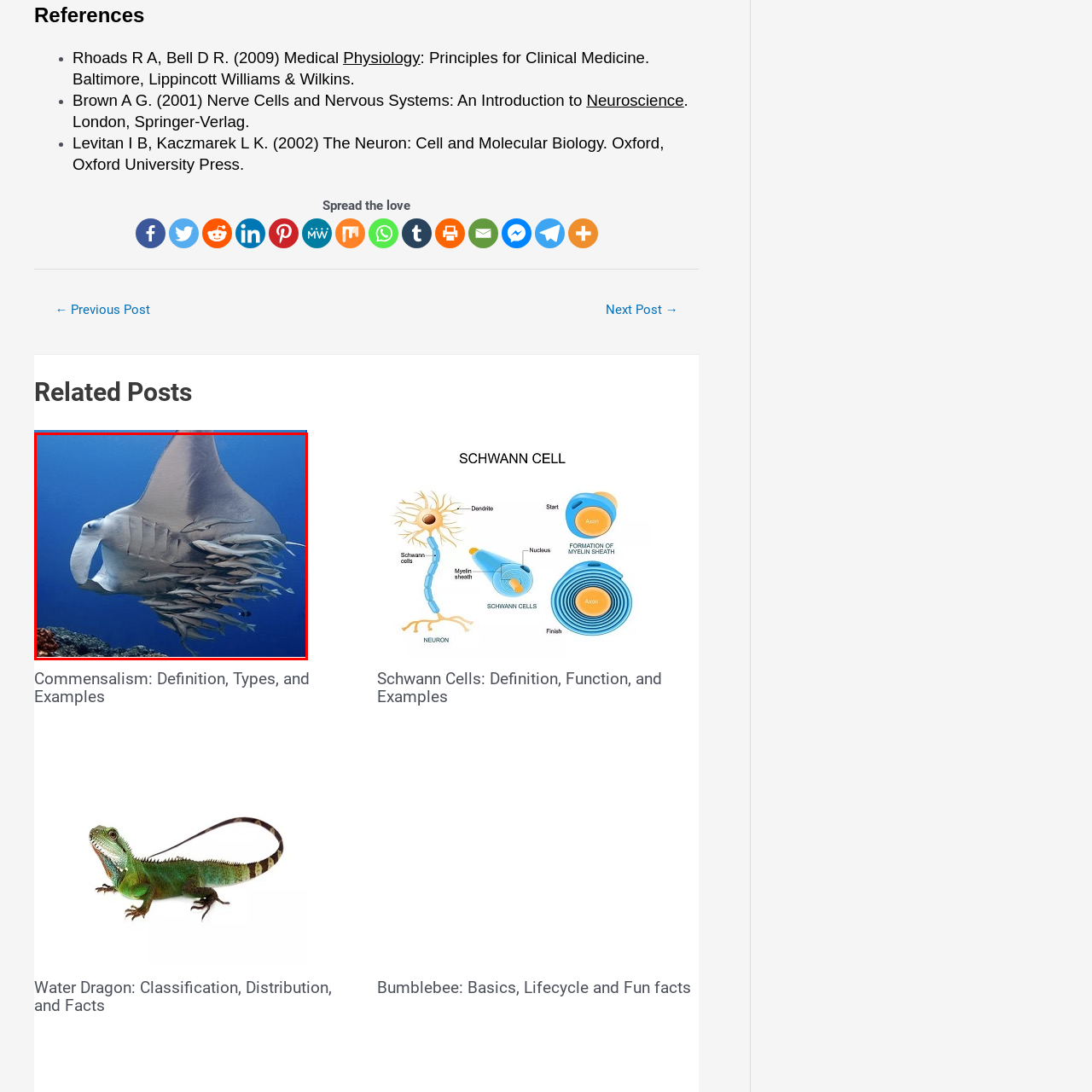What is surrounding the manta ray?
Inspect the image within the red bounding box and respond with a detailed answer, leveraging all visible details.

According to the caption, a school of small fish is swimming closely around the manta ray, likely seeking safety in the presence of the larger animal.